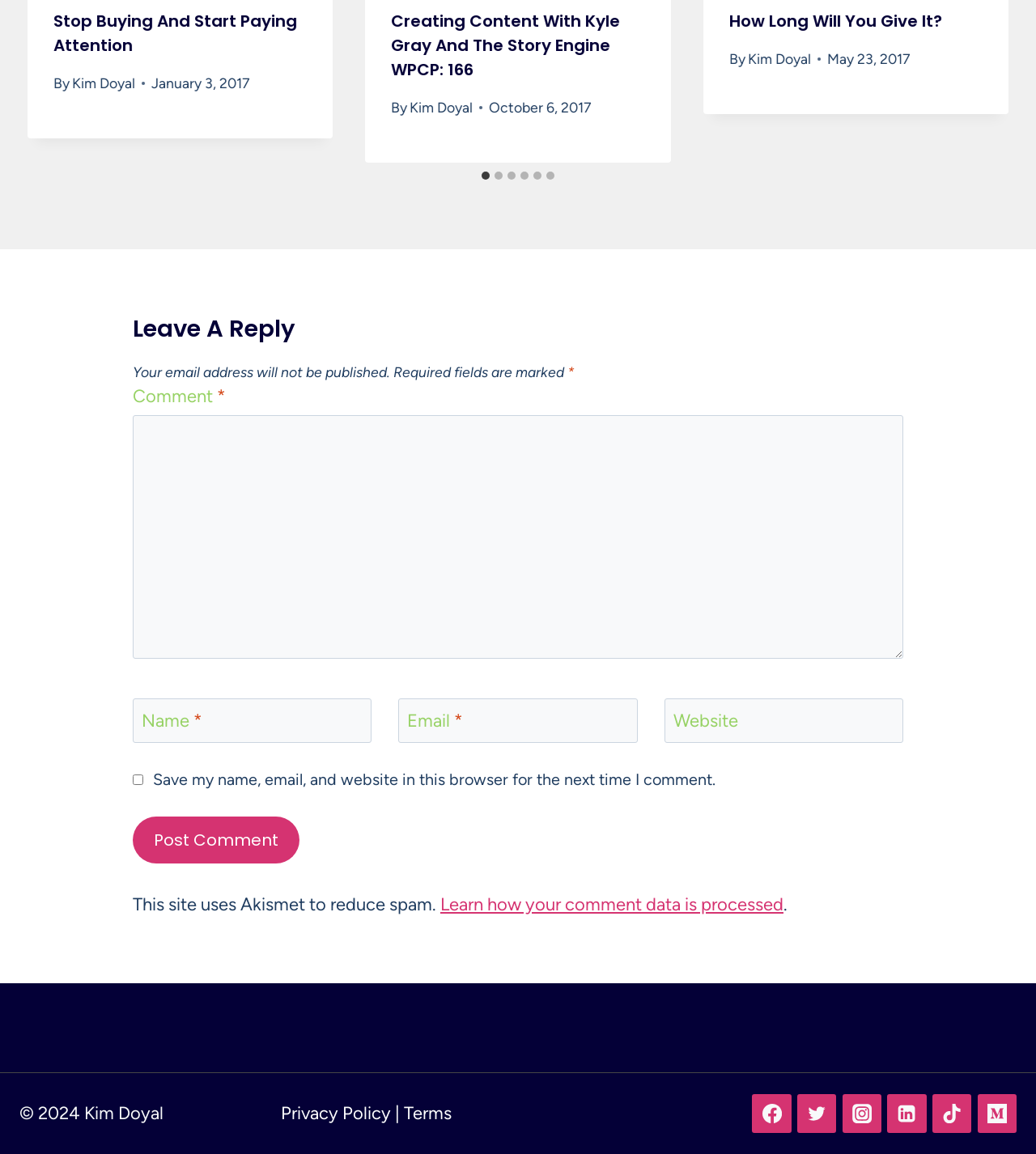How many social media links are available?
Kindly offer a detailed explanation using the data available in the image.

There are six social media links available, namely Facebook, Twitter, Instagram, Linkedin, TikTok, and Medium, each with its corresponding icon.